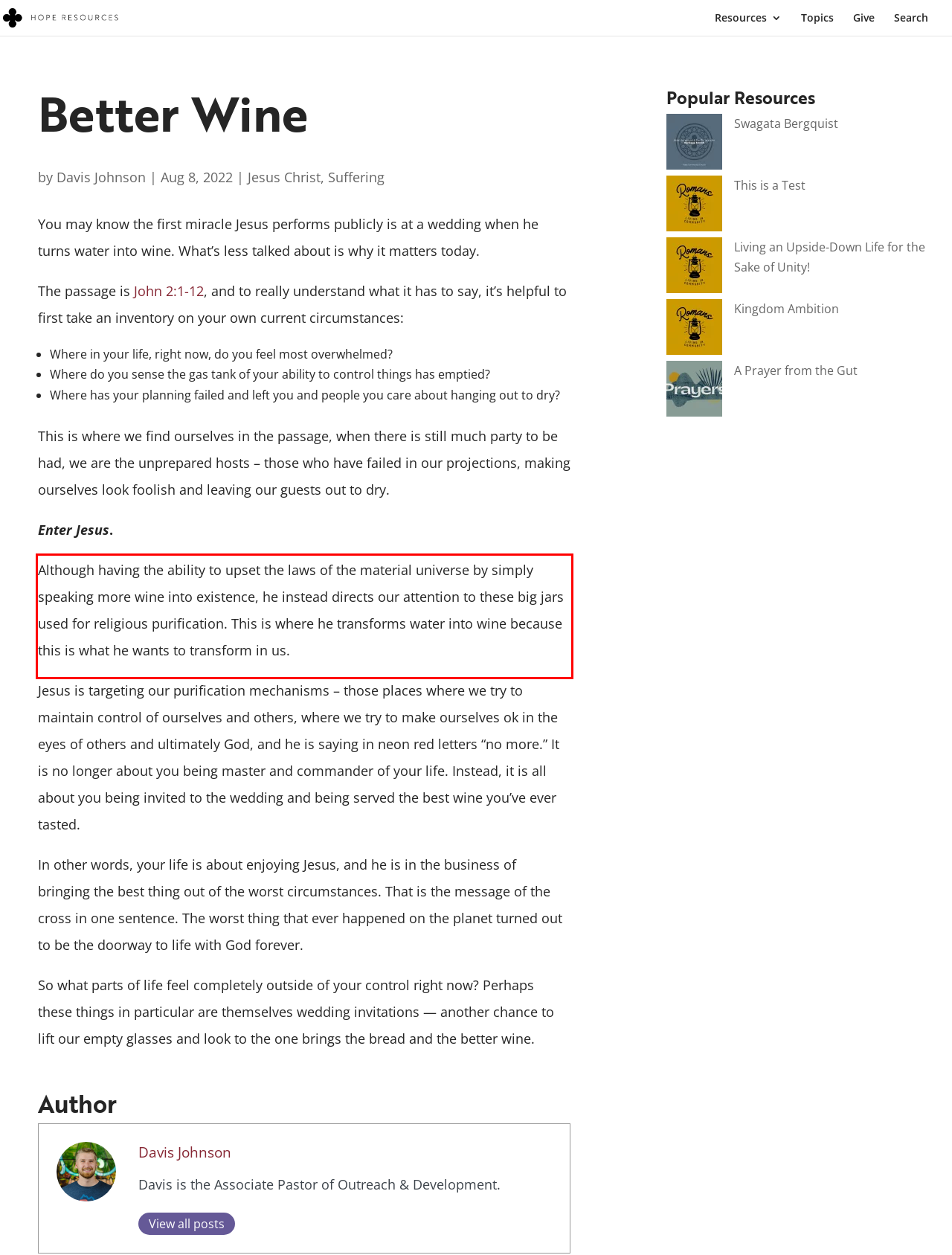In the screenshot of the webpage, find the red bounding box and perform OCR to obtain the text content restricted within this red bounding box.

Although having the ability to upset the laws of the material universe by simply speaking more wine into existence, he instead directs our attention to these big jars used for religious purification. This is where he transforms water into wine because this is what he wants to transform in us.